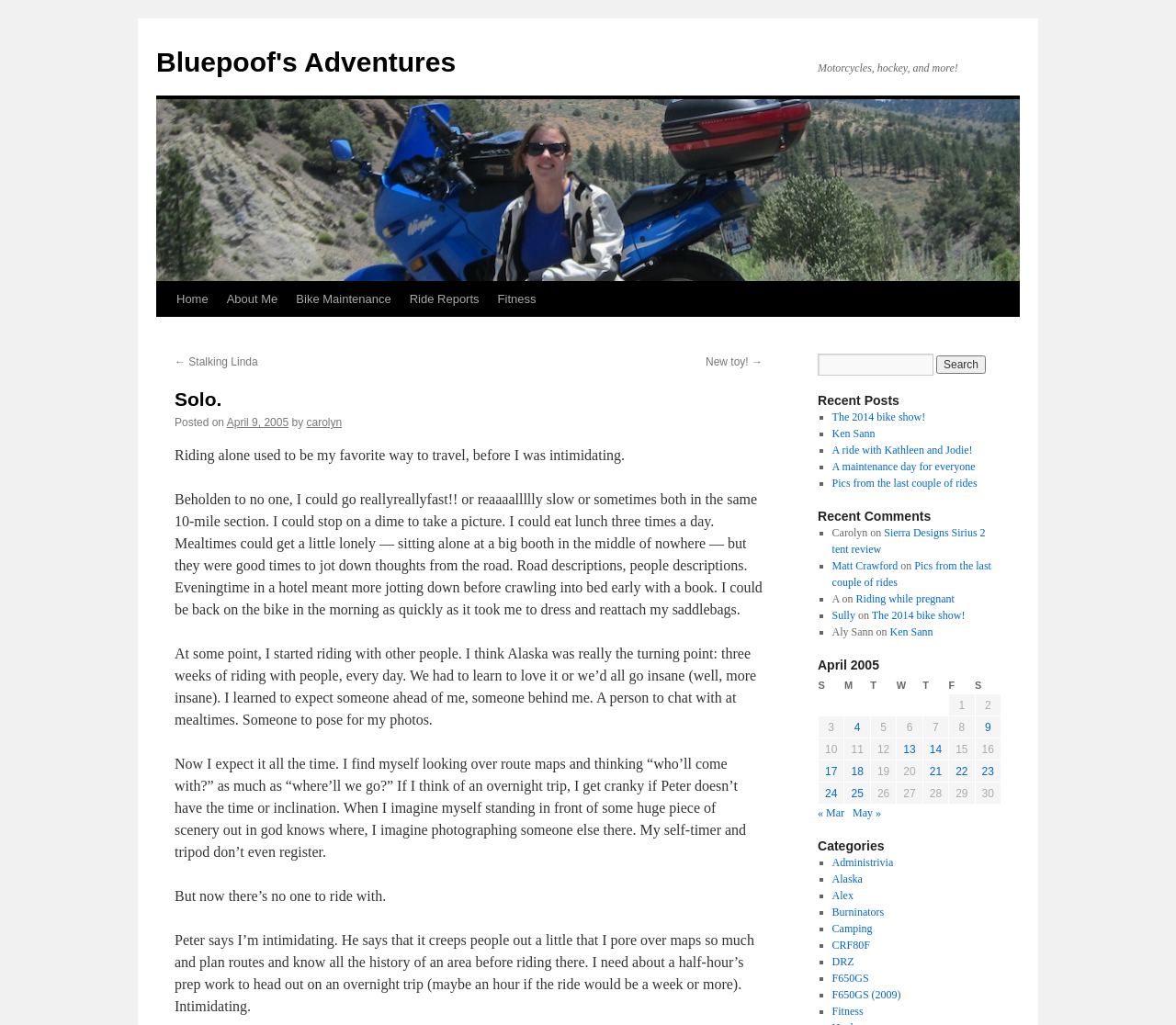Using the given element description, provide the bounding box coordinates (top-left x, top-left y, bottom-right x, bottom-right y) for the corresponding UI element in the screenshot: Ken Sann

[0.707, 0.417, 0.744, 0.429]